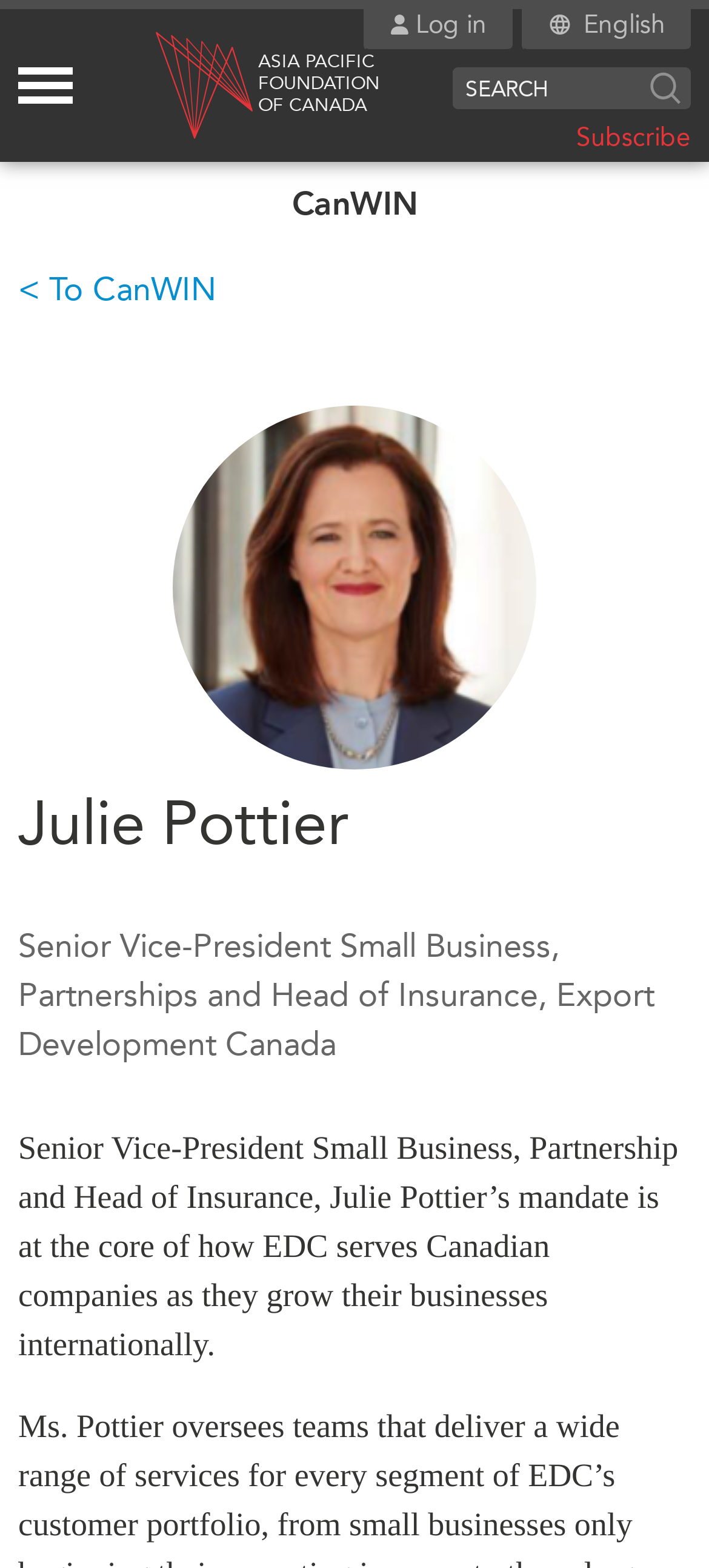Identify the bounding box coordinates of the element to click to follow this instruction: 'Search for something'. Ensure the coordinates are four float values between 0 and 1, provided as [left, top, right, bottom].

[0.639, 0.043, 0.895, 0.069]